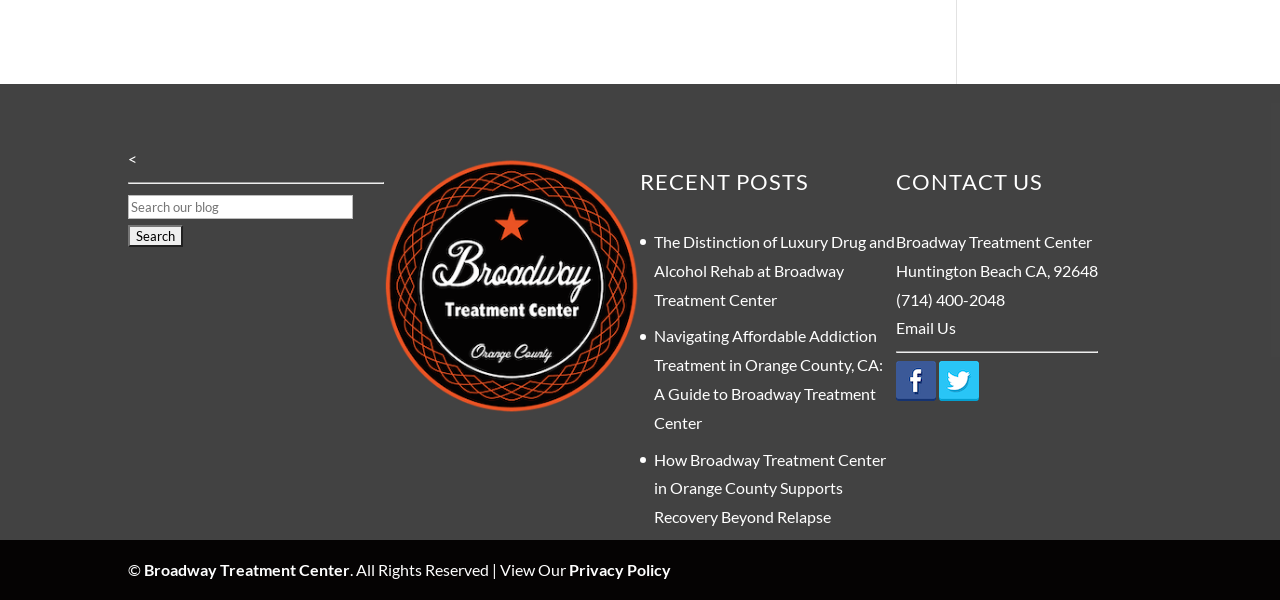Provide the bounding box coordinates of the HTML element this sentence describes: "Broadway Treatment Center".

[0.112, 0.933, 0.273, 0.965]